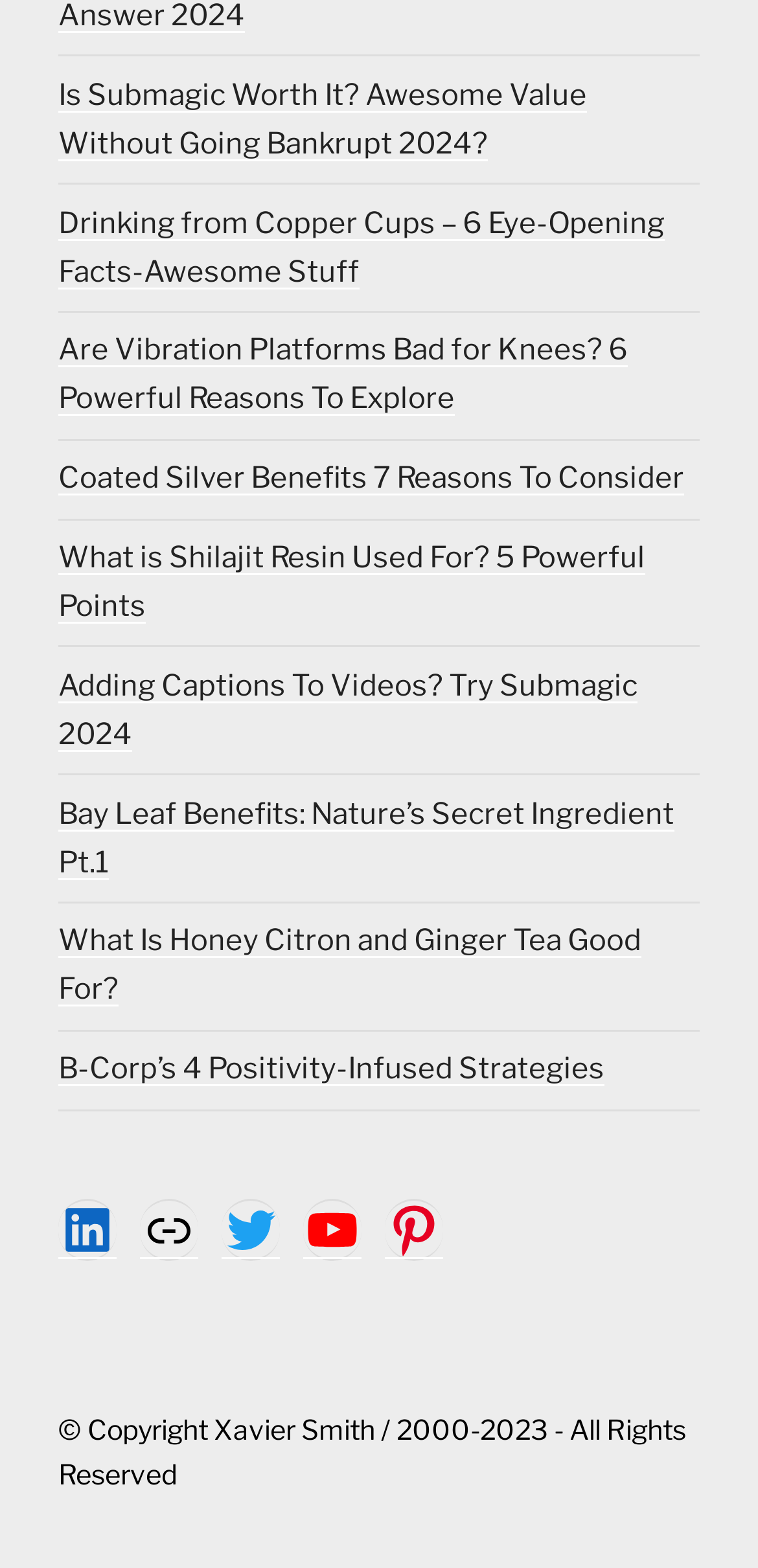Identify the bounding box coordinates for the element you need to click to achieve the following task: "Check out YouTube channel". Provide the bounding box coordinates as four float numbers between 0 and 1, in the form [left, top, right, bottom].

[0.4, 0.765, 0.477, 0.802]